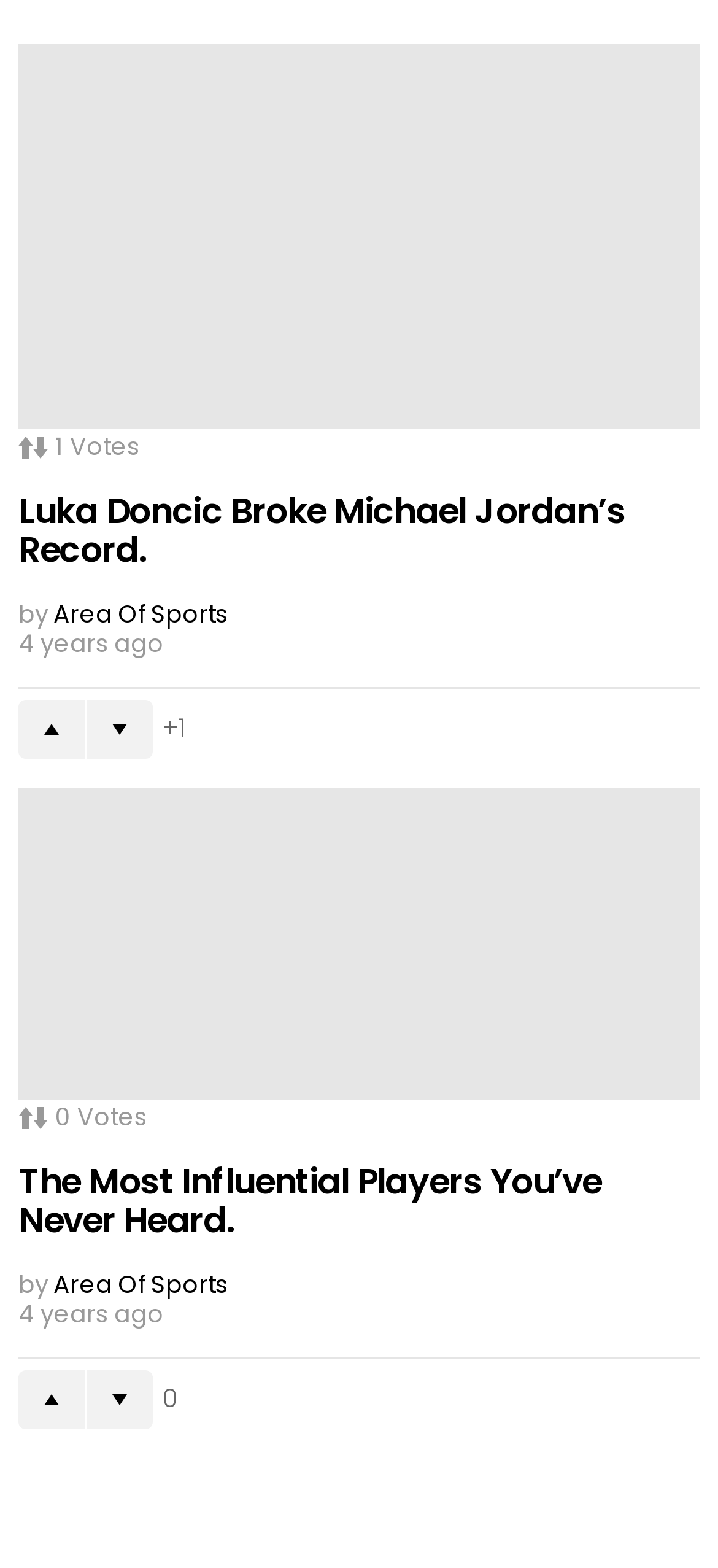Can you identify the bounding box coordinates of the clickable region needed to carry out this instruction: 'Upvote the article.'? The coordinates should be four float numbers within the range of 0 to 1, stated as [left, top, right, bottom].

[0.026, 0.446, 0.118, 0.484]